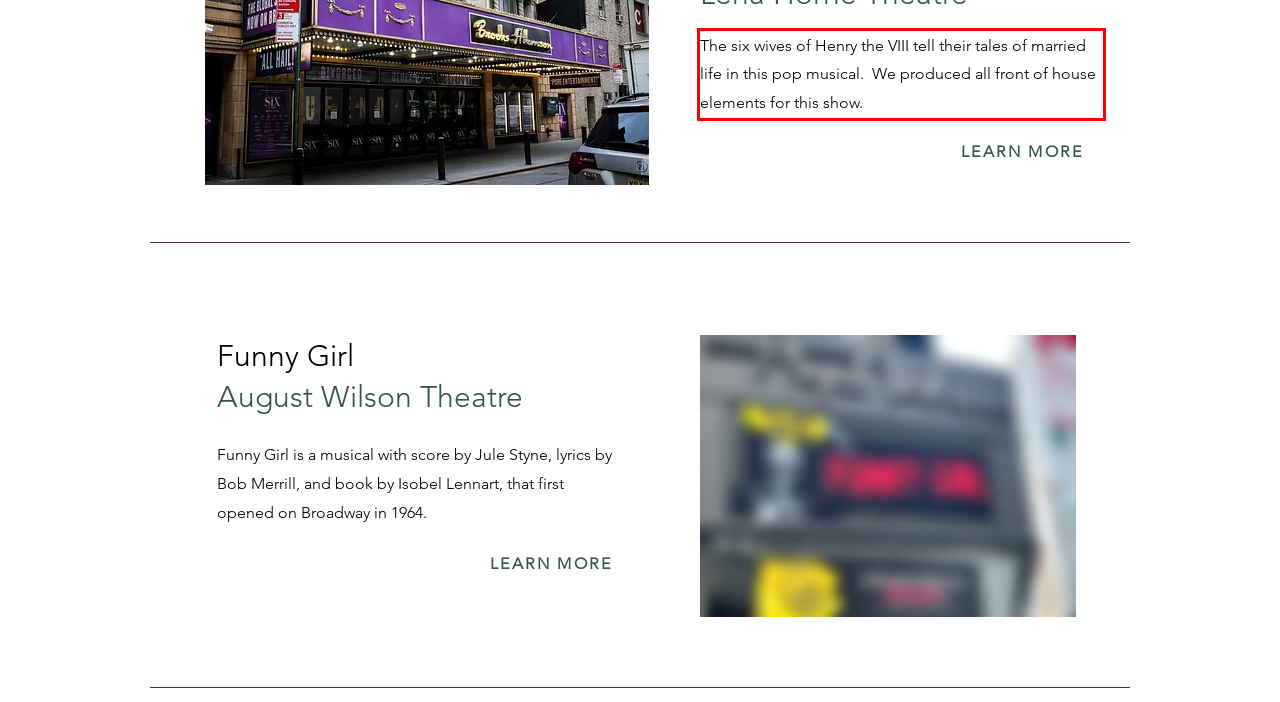Extract and provide the text found inside the red rectangle in the screenshot of the webpage.

The six wives of Henry the VIII tell their tales of married life in this pop musical. We produced all front of house elements for this show.